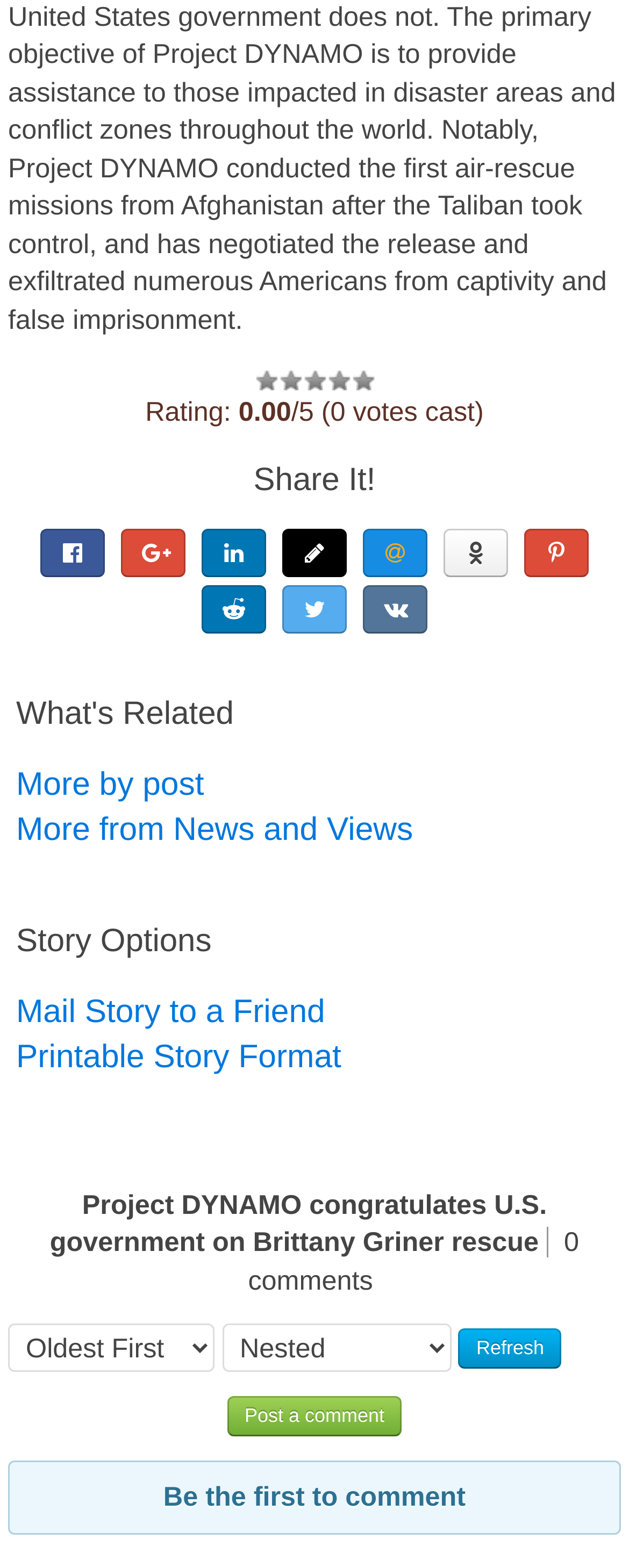How many comments are there on the story?
Kindly give a detailed and elaborate answer to the question.

The '0 comments' text indicates that there are no comments on the story.